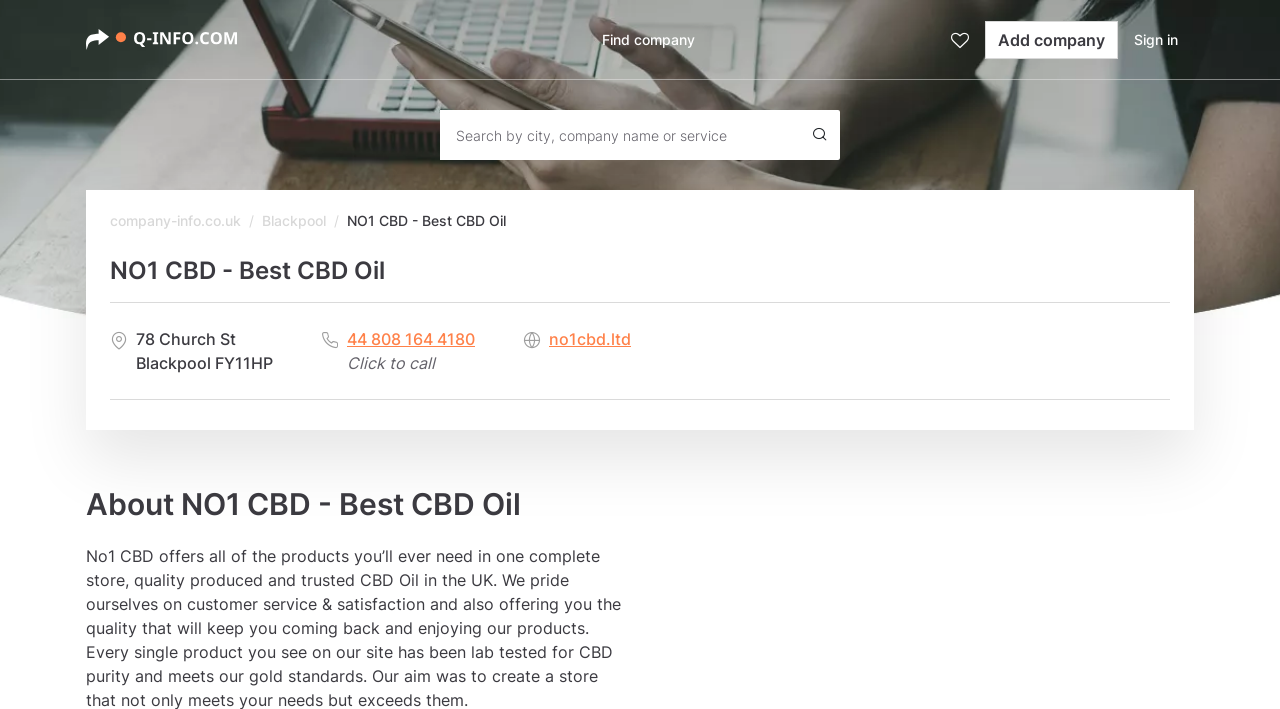Identify the coordinates of the bounding box for the element that must be clicked to accomplish the instruction: "Click Find company".

[0.458, 0.011, 0.555, 0.1]